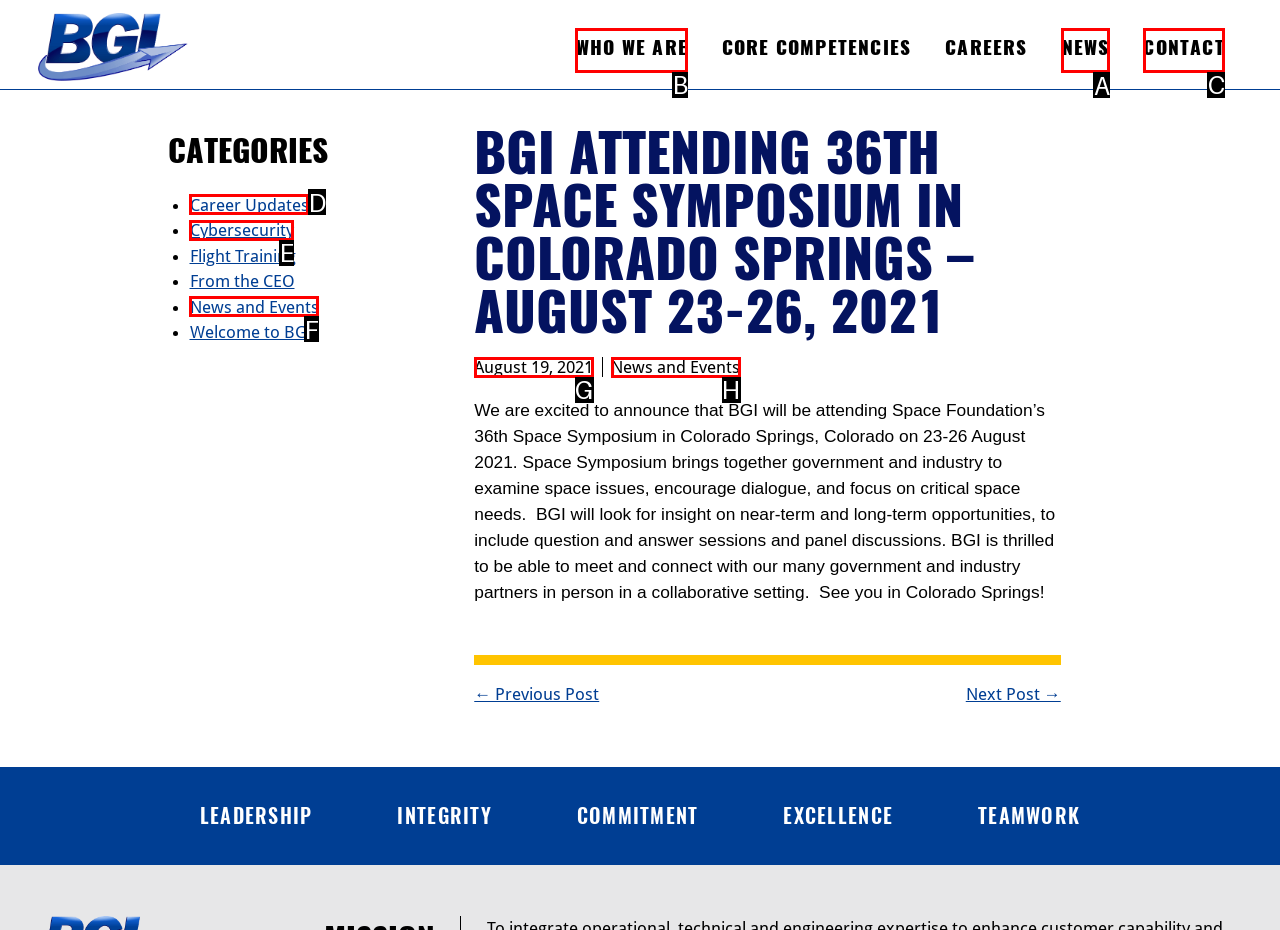Tell me the letter of the UI element to click in order to accomplish the following task: Read the latest news
Answer with the letter of the chosen option from the given choices directly.

A